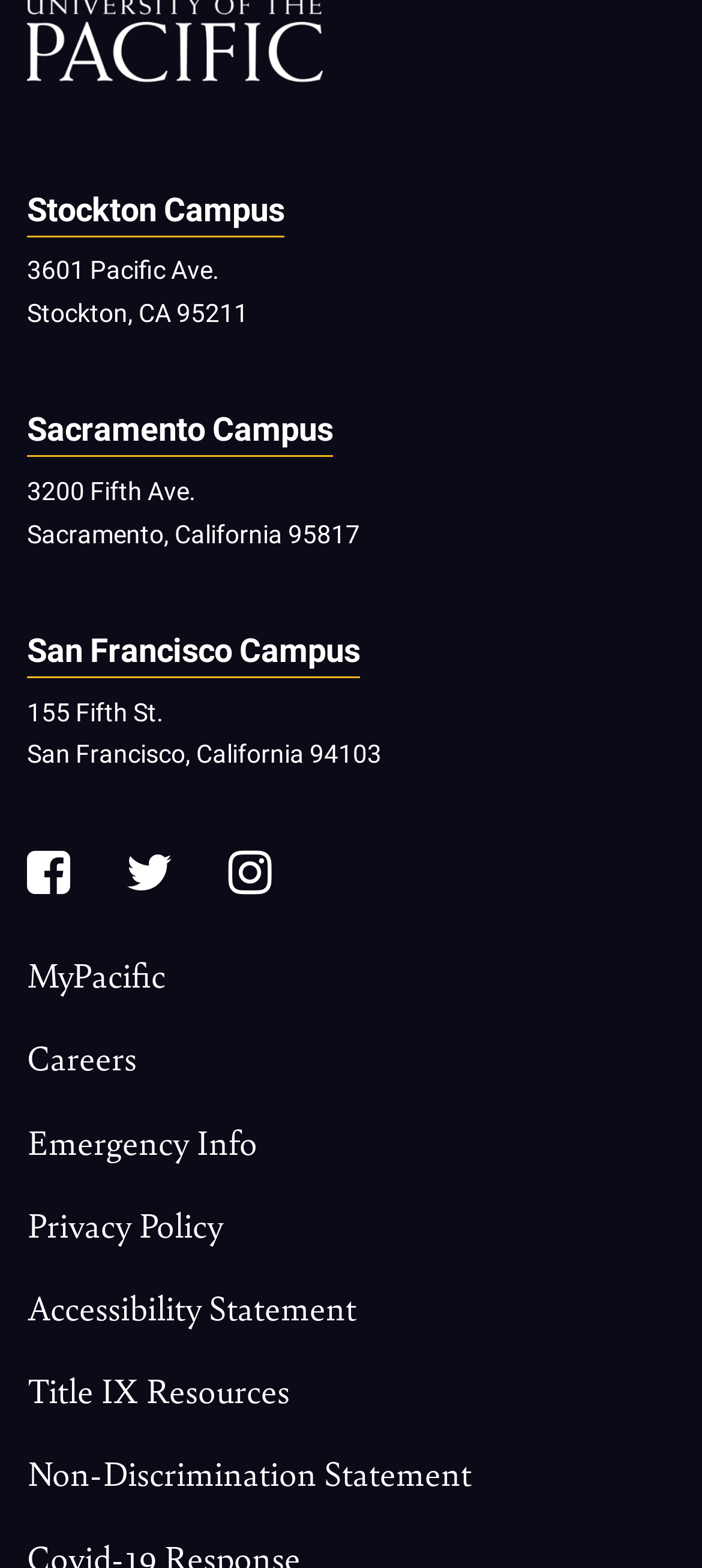Provide your answer in one word or a succinct phrase for the question: 
What is the name of the university?

University of the Pacific